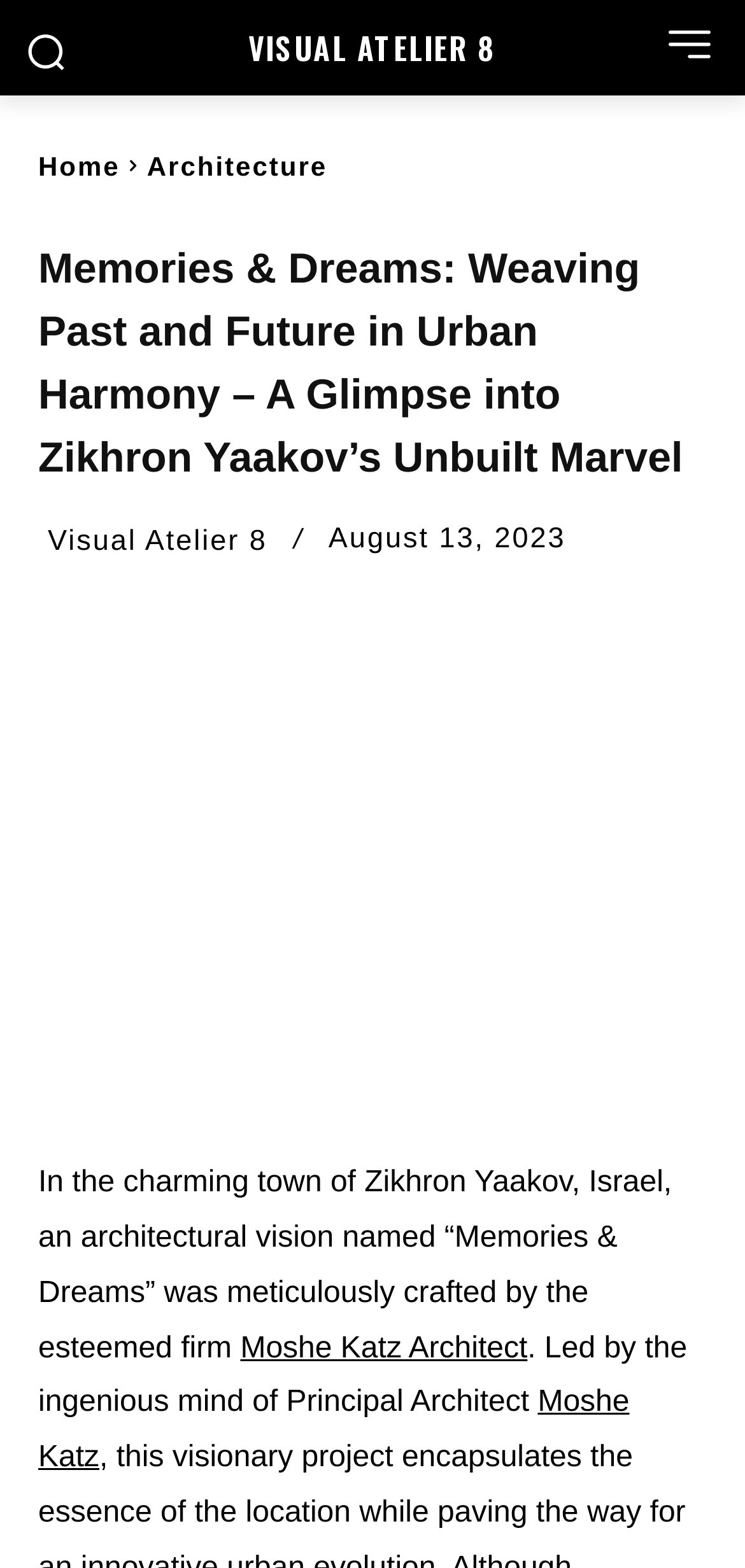Bounding box coordinates are specified in the format (top-left x, top-left y, bottom-right x, bottom-right y). All values are floating point numbers bounded between 0 and 1. Please provide the bounding box coordinate of the region this sentence describes: Visual Atelier 8

[0.231, 0.02, 0.769, 0.04]